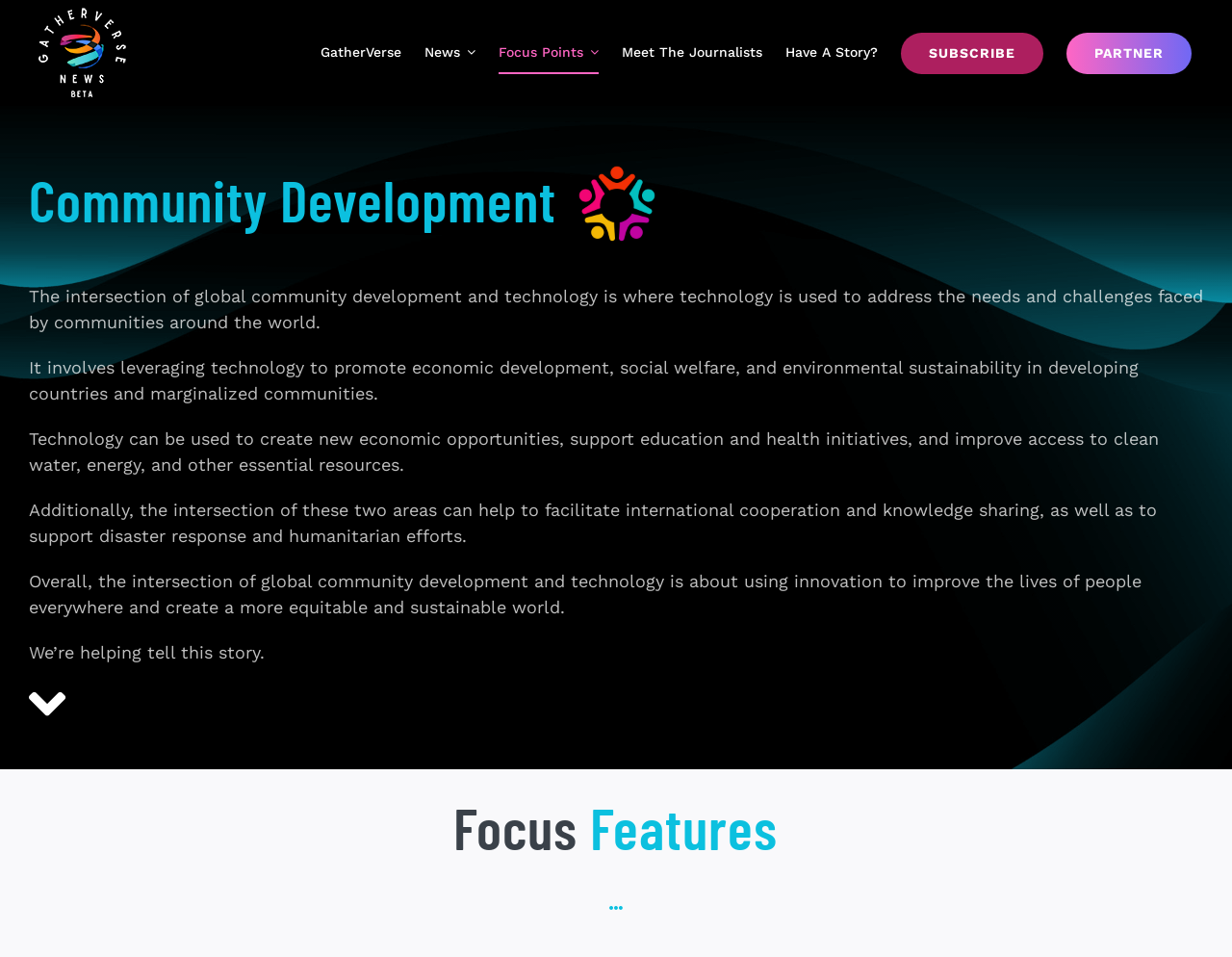Identify the bounding box coordinates for the element you need to click to achieve the following task: "read about Focus Points". The coordinates must be four float values ranging from 0 to 1, formatted as [left, top, right, bottom].

[0.405, 0.034, 0.486, 0.077]